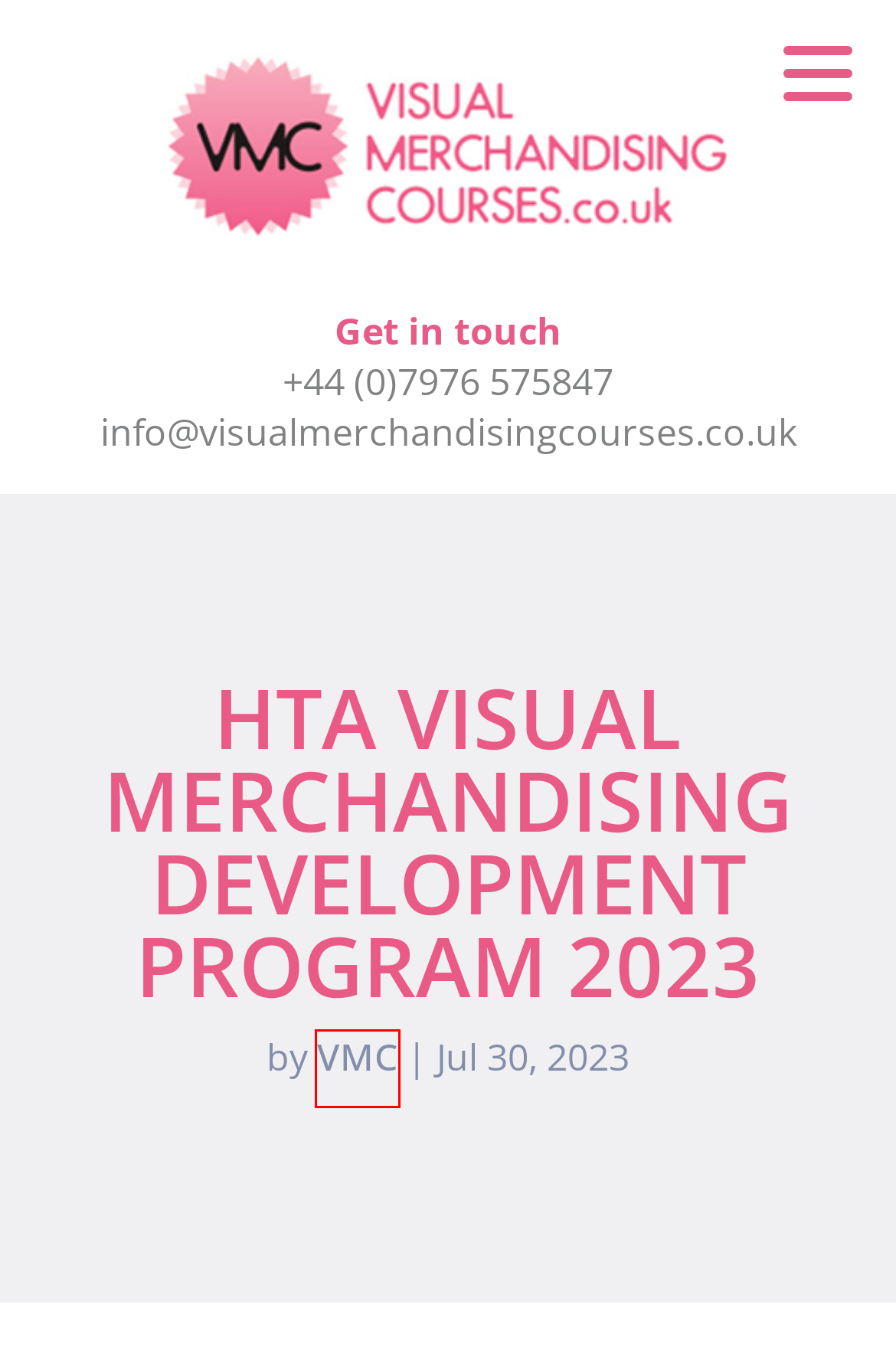Please examine the screenshot provided, which contains a red bounding box around a UI element. Select the webpage description that most accurately describes the new page displayed after clicking the highlighted element. Here are the candidates:
A. Guidelines - Visual Merchandising Courses
B. Consultancy - Visual Merchandising Courses
C. Blog - Visual Merchandising Courses
D. Contact - Visual Merchandising Courses
E. Visual Merchandising Courses - In person courses
F. Privacy Policy - Visual Merchandising Courses
G. FAQs - Visual Merchandising Courses
H. Home - Visual Merchandising Courses

H